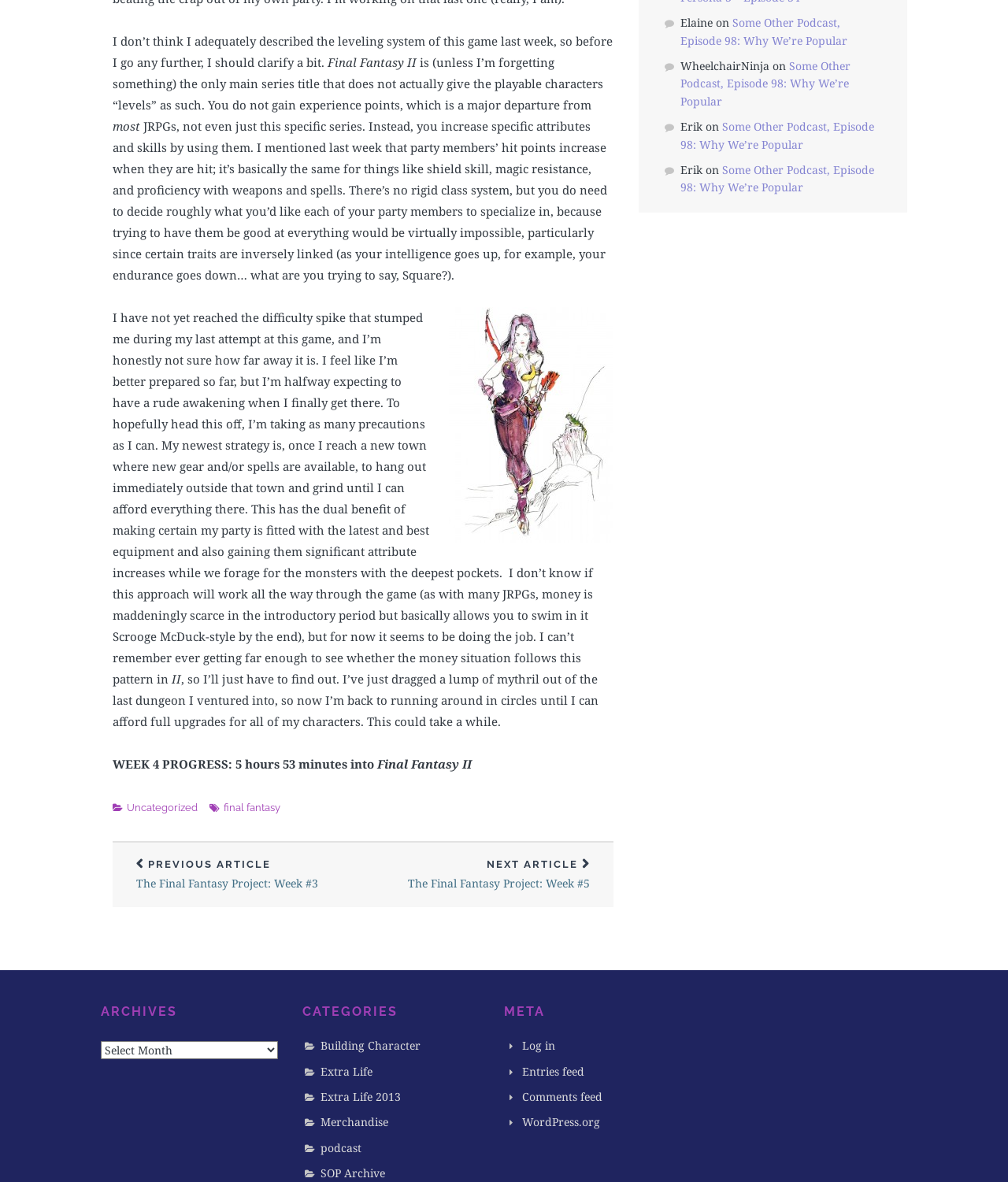Given the element description Entries feed, predict the bounding box coordinates for the UI element in the webpage screenshot. The format should be (top-left x, top-left y, bottom-right x, bottom-right y), and the values should be between 0 and 1.

[0.518, 0.9, 0.58, 0.912]